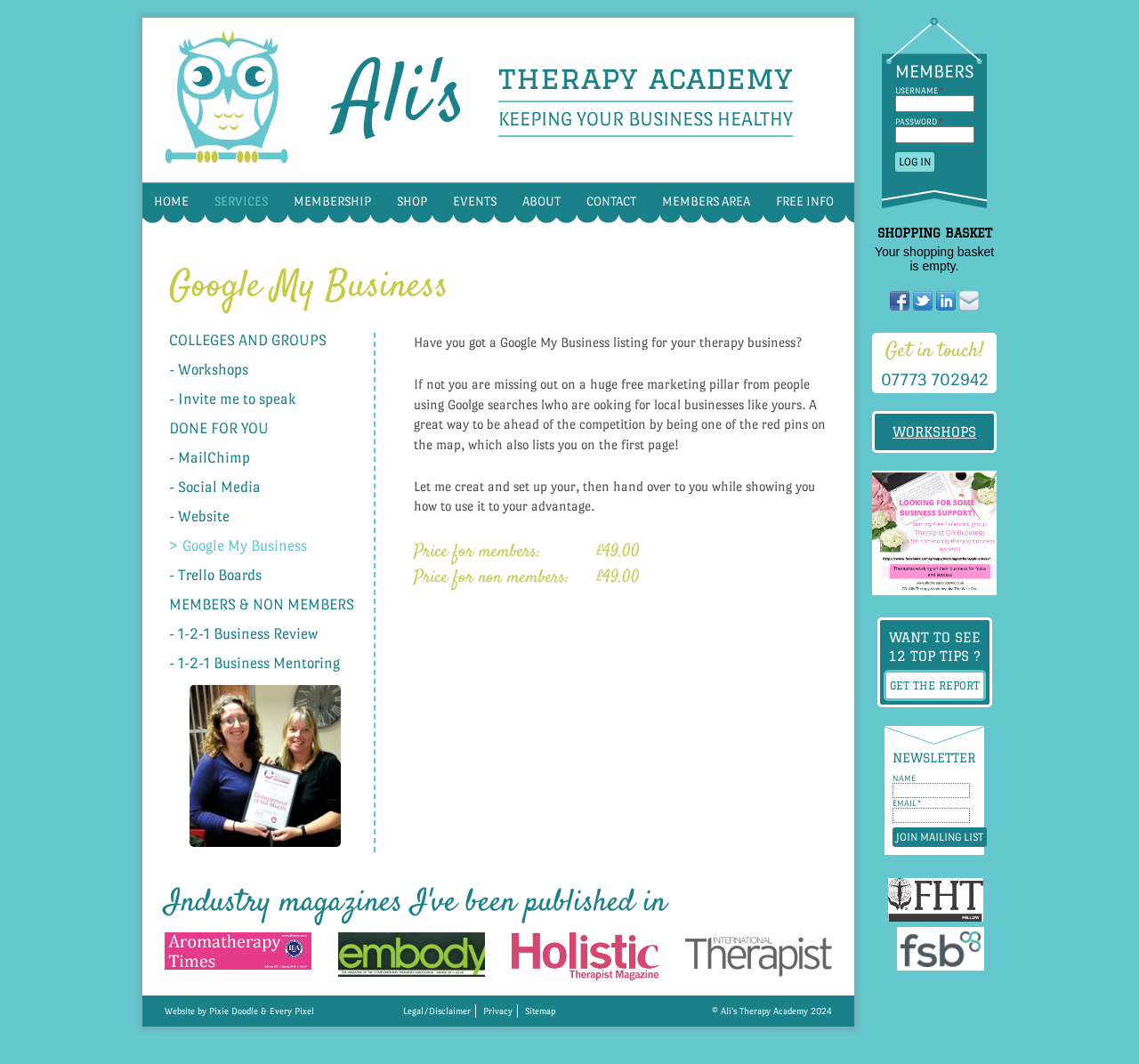Identify the bounding box for the UI element described as: "Visit me at Linked in". The coordinates should be four float numbers between 0 and 1, i.e., [left, top, right, bottom].

[0.822, 0.273, 0.839, 0.292]